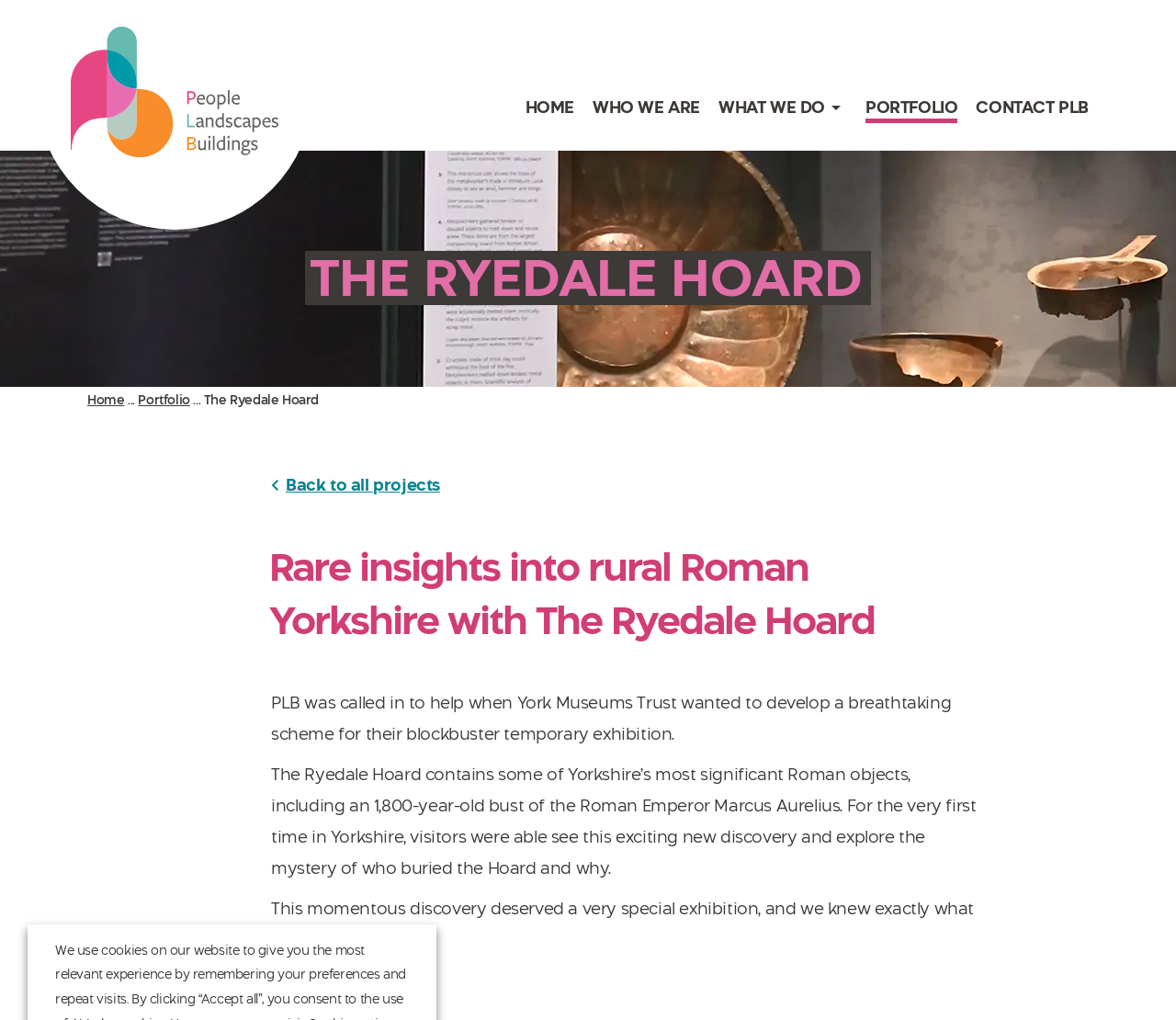What is the Roman Emperor mentioned in the webpage?
Analyze the screenshot and provide a detailed answer to the question.

The StaticText 'The Ryedale Hoard contains some of Yorkshire’s most significant Roman objects, including an 1,800-year-old bust of the Roman Emperor Marcus Aurelius.' mentions the Roman Emperor Marcus Aurelius.